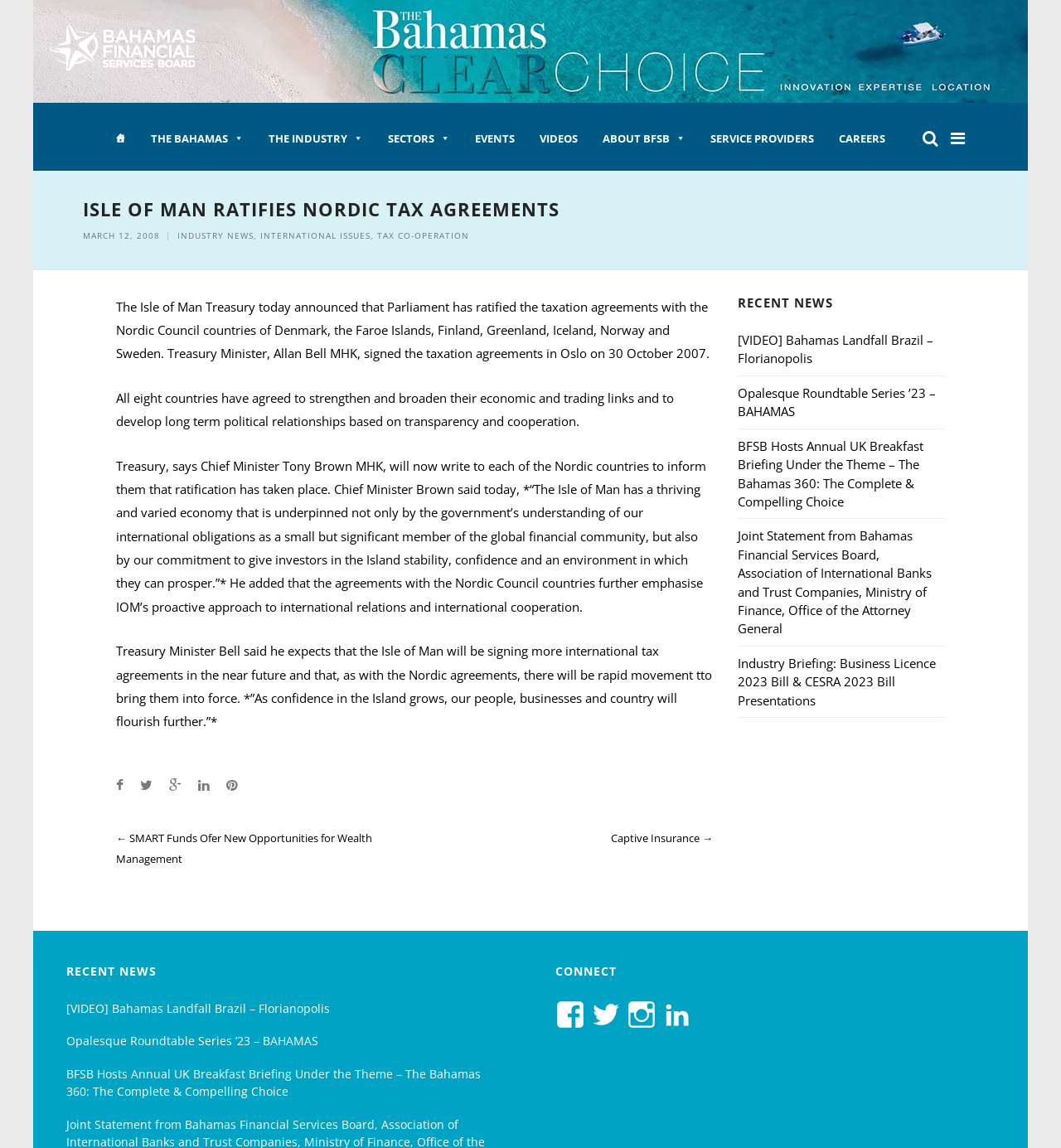What is the theme of the BFSB's annual UK breakfast briefing? Observe the screenshot and provide a one-word or short phrase answer.

The Bahamas 360: The Complete & Compelling Choice